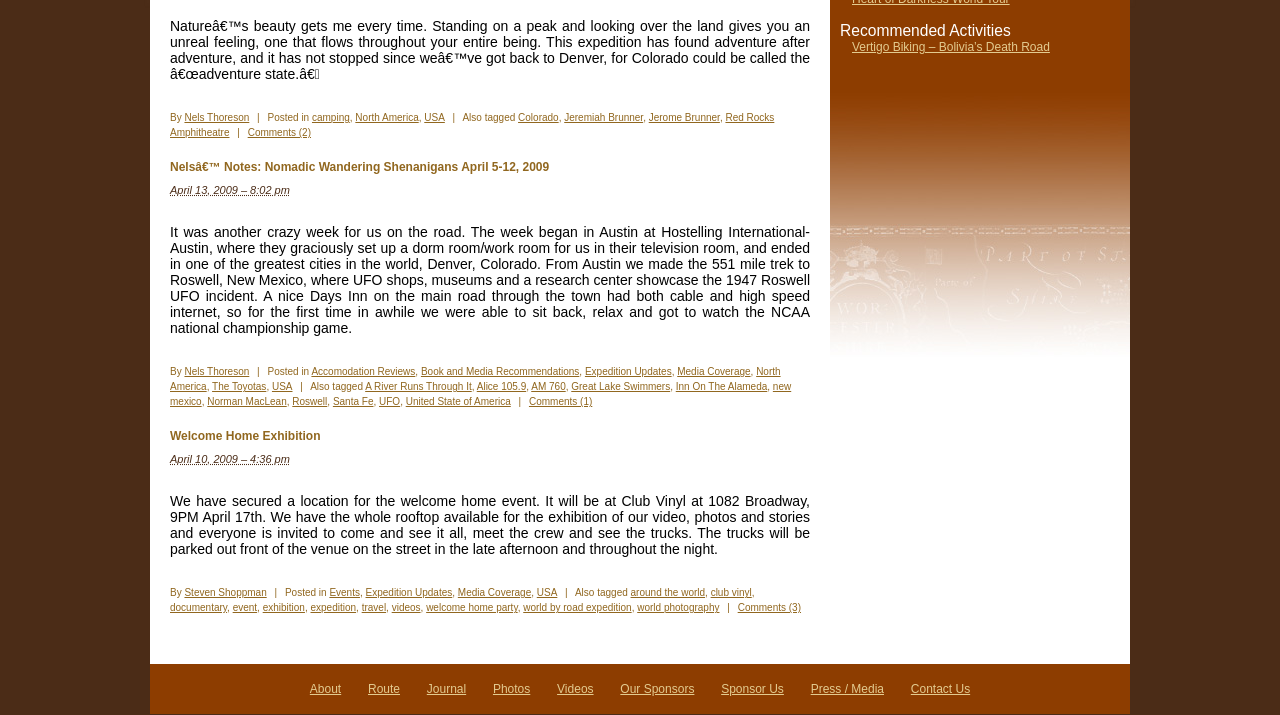Find the UI element described as: "About" and predict its bounding box coordinates. Ensure the coordinates are four float numbers between 0 and 1, [left, top, right, bottom].

[0.242, 0.954, 0.267, 0.974]